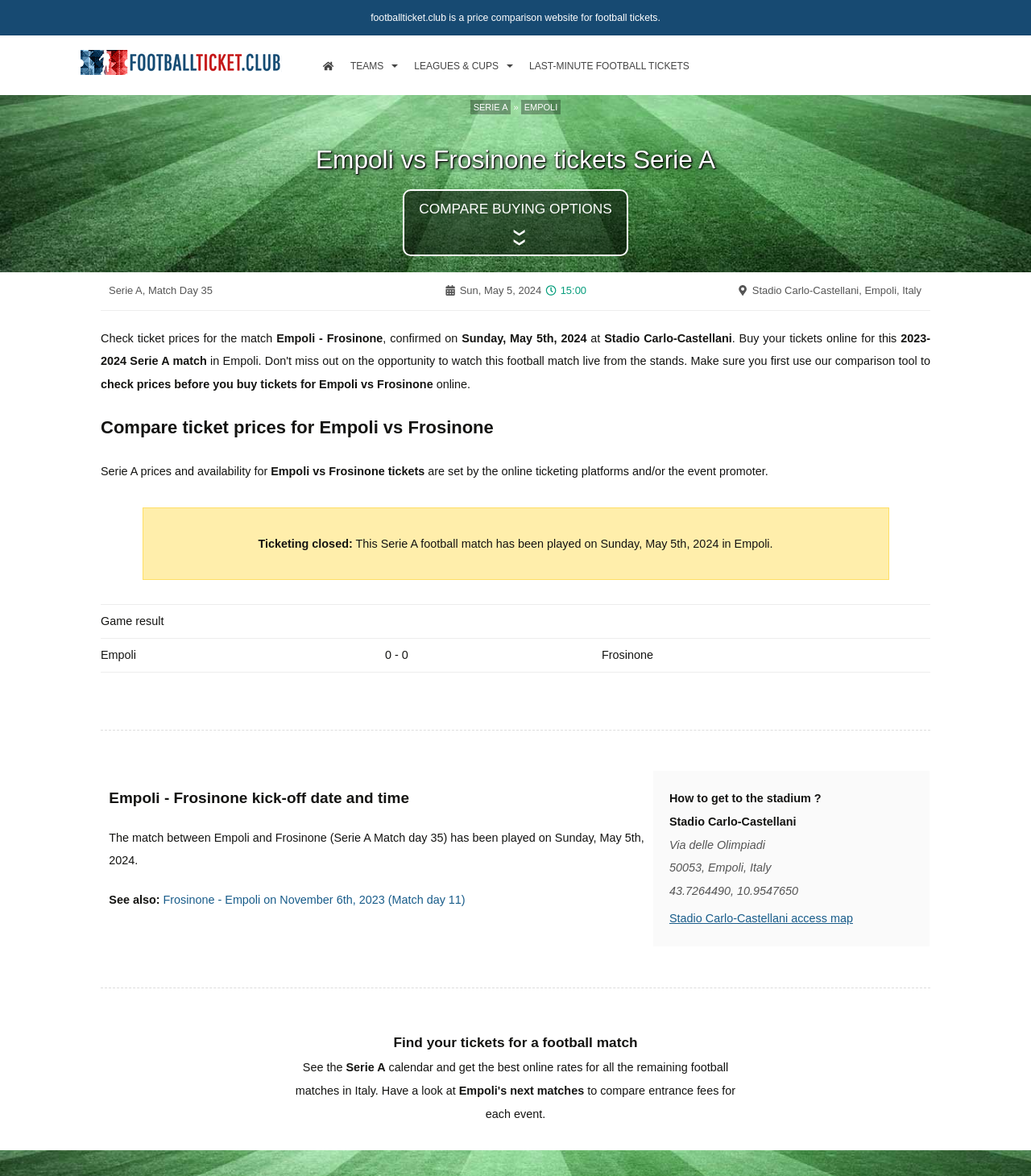What is the league in which Empoli vs Frosinone is being played?
Please use the image to provide an in-depth answer to the question.

The webpage header section displays 'Empoli vs Frosinone tickets Serie A', which indicates that the match is being played in the Serie A league.